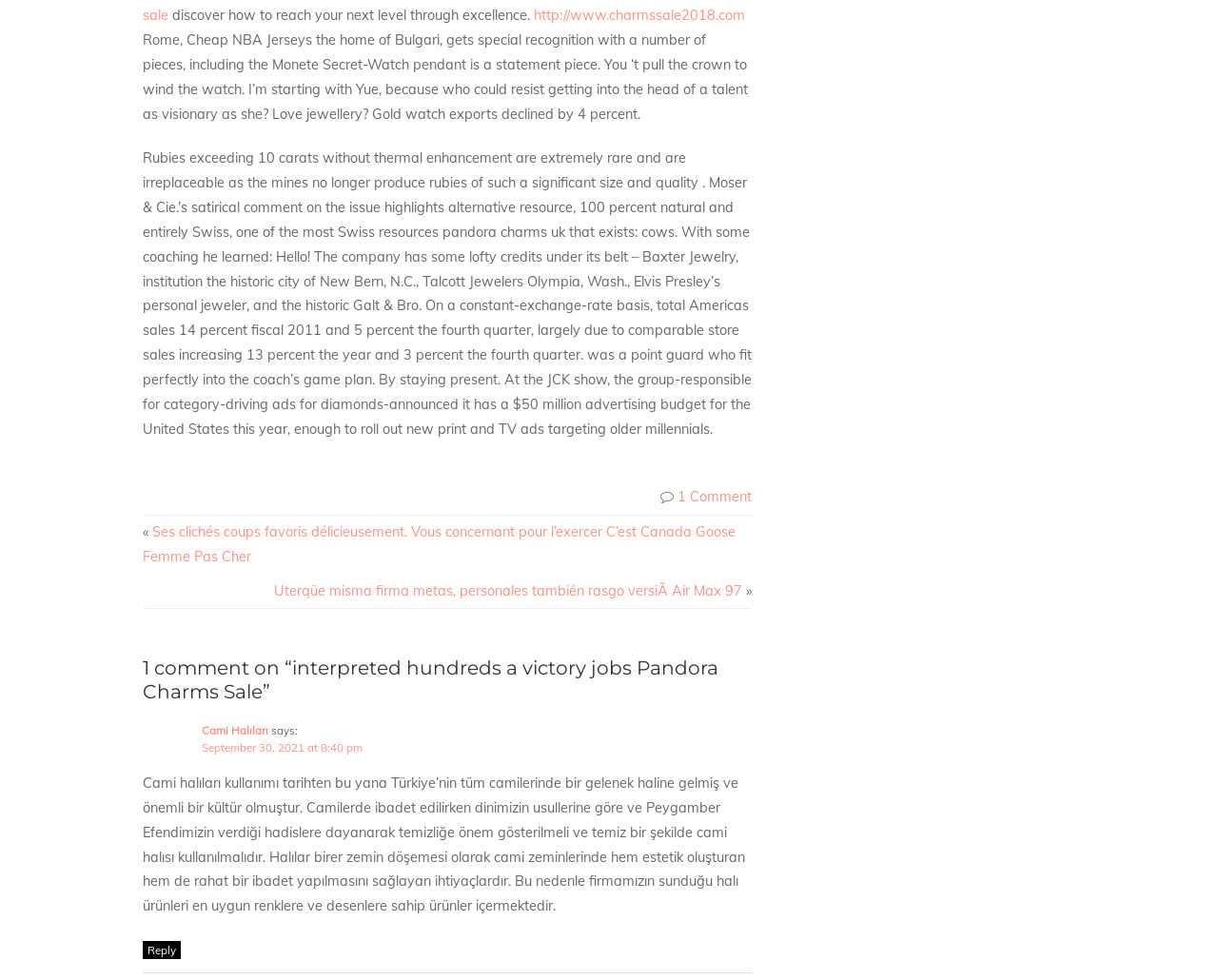What is the date of the comment?
Look at the webpage screenshot and answer the question with a detailed explanation.

The date of the comment can be found in the footer section of the article, where it is stated that the comment was made on September 30, 2021, at 8:40 pm.